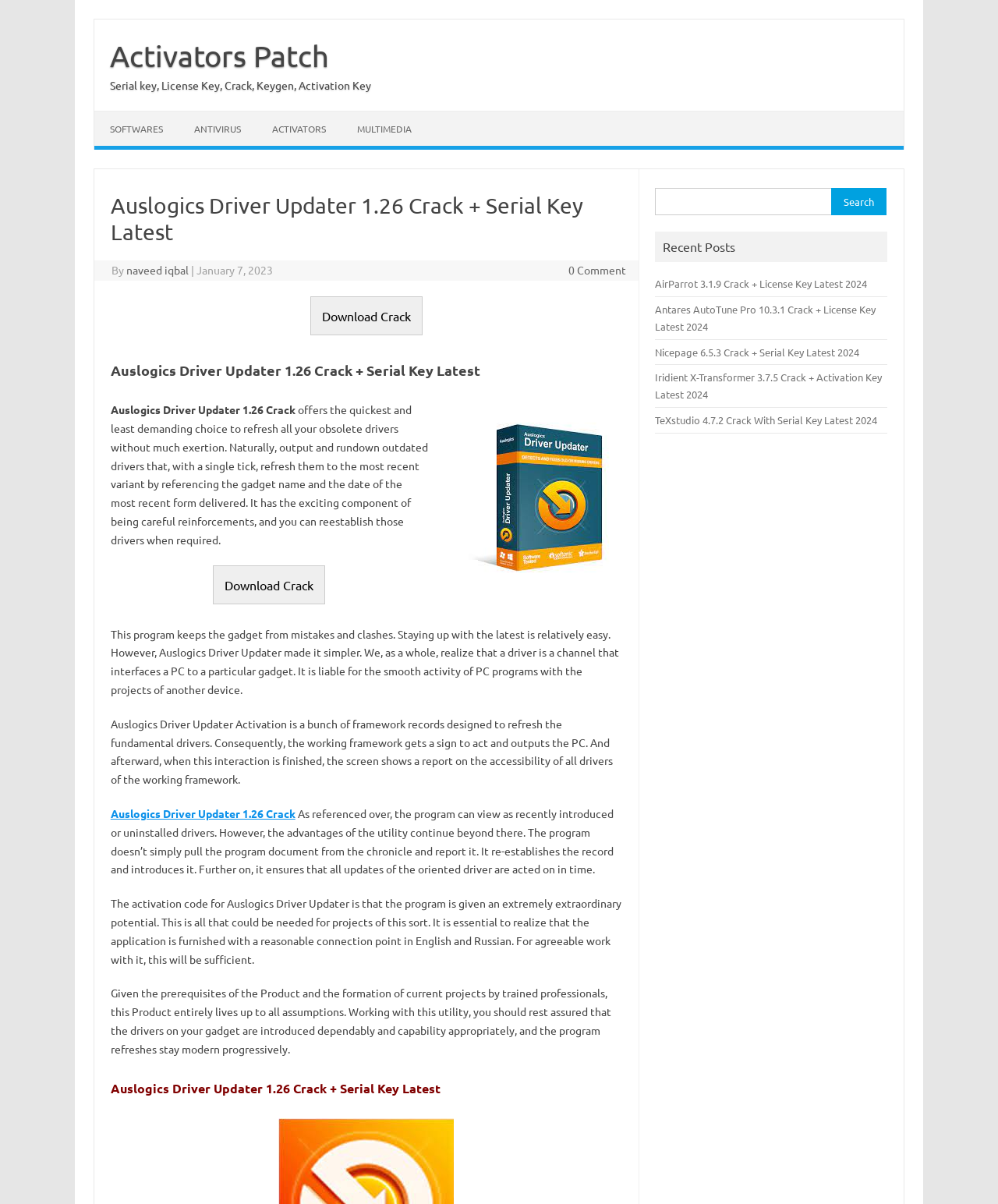Identify the bounding box coordinates for the element you need to click to achieve the following task: "Check the 'Recent Posts' section". Provide the bounding box coordinates as four float numbers between 0 and 1, in the form [left, top, right, bottom].

[0.664, 0.198, 0.737, 0.211]